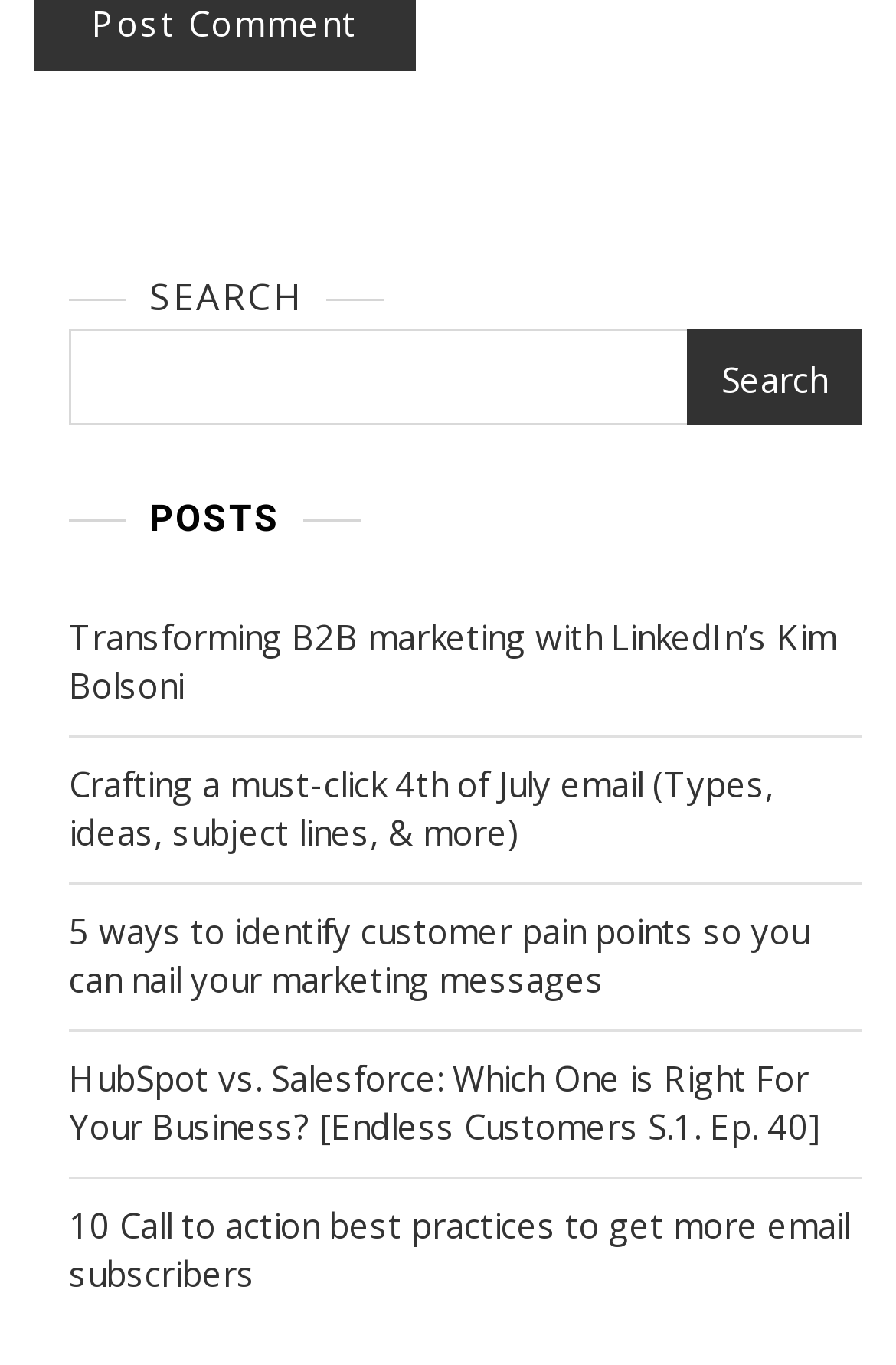How many links are below the 'POSTS' heading?
Based on the content of the image, thoroughly explain and answer the question.

Below the 'POSTS' heading, there are five links with different titles, including 'Transforming B2B marketing with LinkedIn’s Kim Bolsoni', 'Crafting a must-click 4th of July email (Types, ideas, subject lines, & more)', and so on.